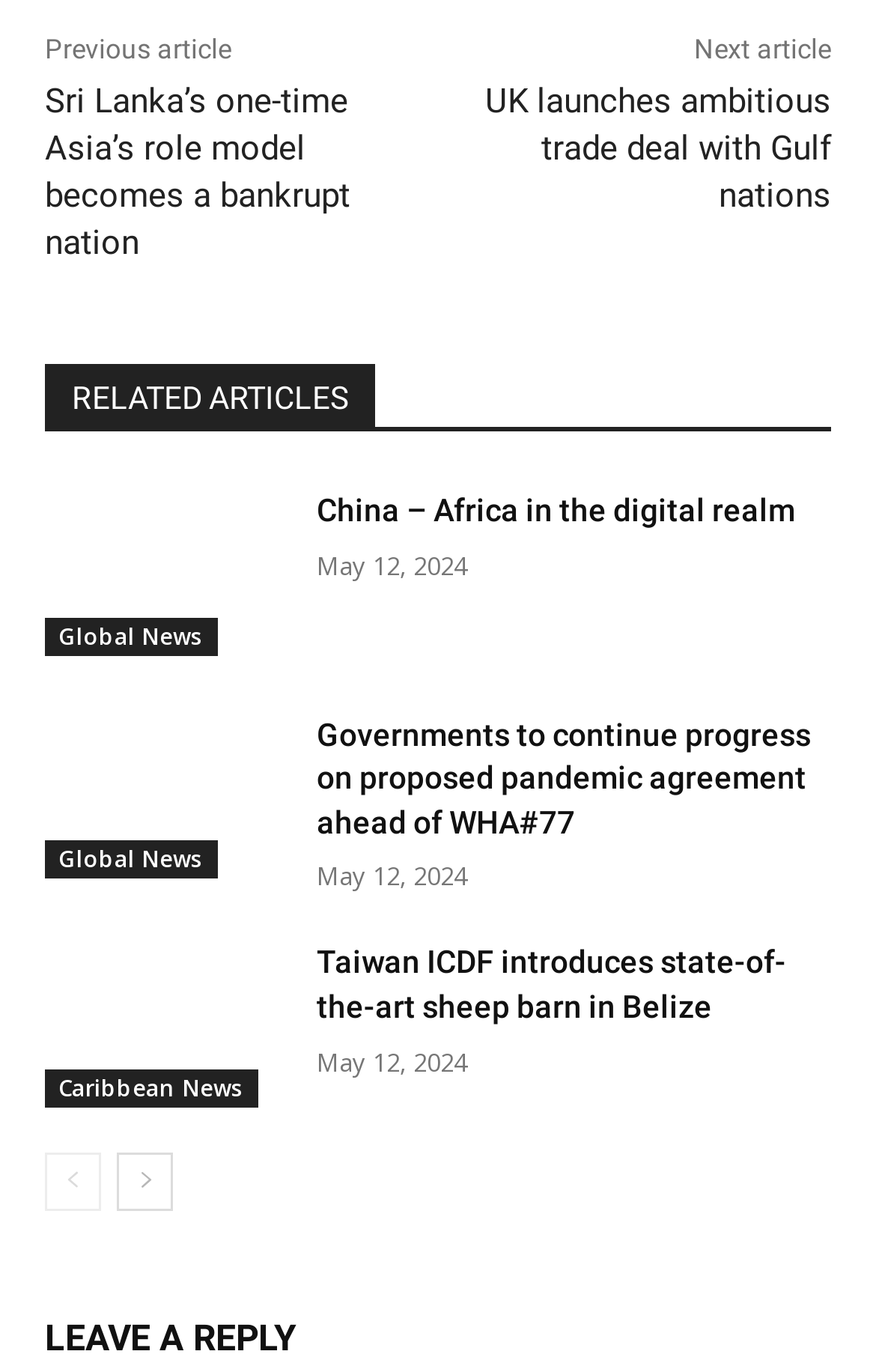Locate the bounding box coordinates of the clickable element to fulfill the following instruction: "Read the global news". Provide the coordinates as four float numbers between 0 and 1 in the format [left, top, right, bottom].

[0.051, 0.45, 0.249, 0.478]